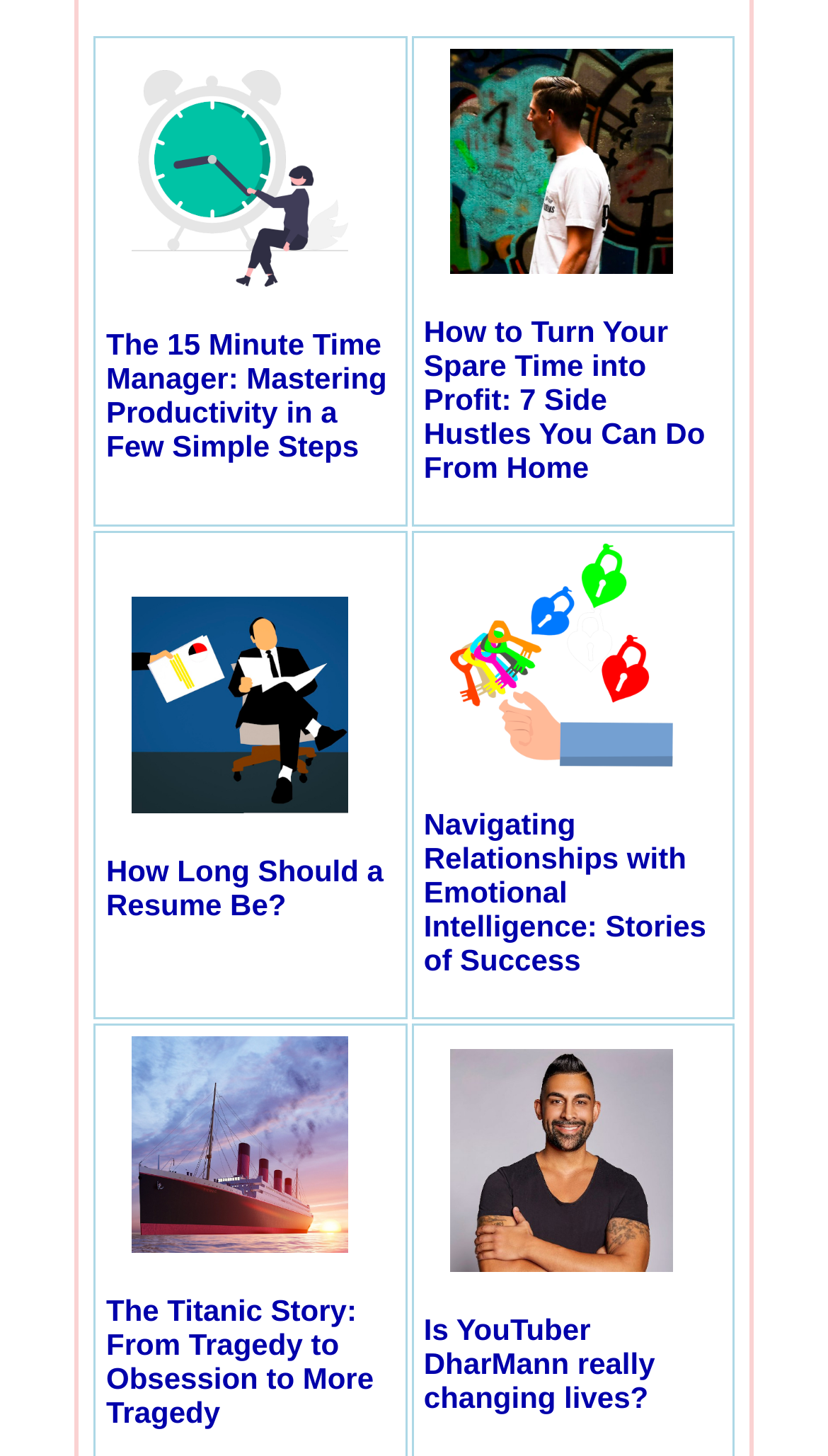How many links are in the third gridcell?
Refer to the image and provide a one-word or short phrase answer.

2